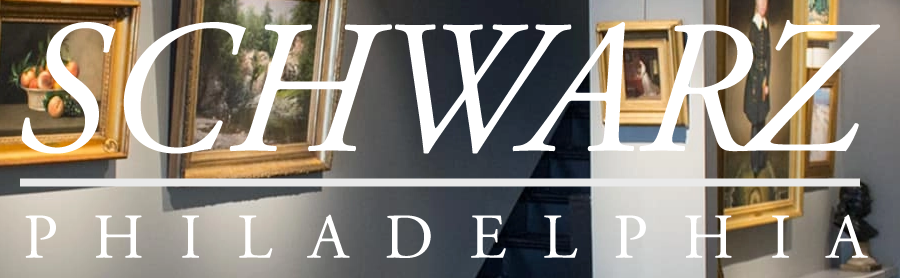Detail every visible element in the image extensively.

The image showcases the elegant branding of the Schwarz Gallery, prominently featuring the words "SCHWARZ" and "PHILADELPHIA." This design is enhanced with a backdrop of artfully displayed paintings, highlighting the gallery's dedication to displaying fine art. The gallery's aesthetic reflects a blend of classic and contemporary styles, inviting visitors to delve into its curated collection. The combination of the gallery's name and the artworks creates a sophisticated atmosphere, emphasizing the cultural significance of art in Philadelphia.